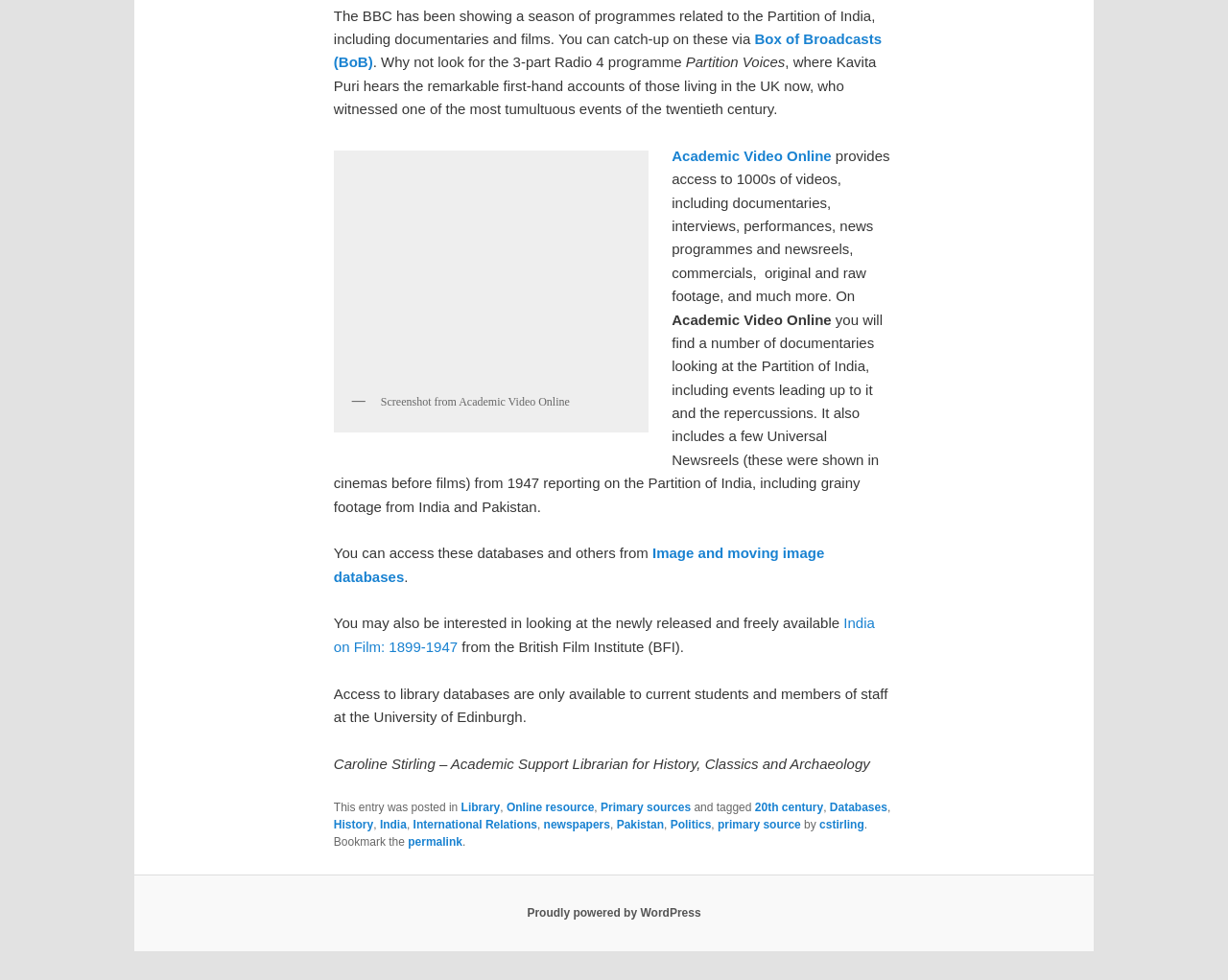Determine the bounding box coordinates of the clickable element necessary to fulfill the instruction: "Request a Quote". Provide the coordinates as four float numbers within the 0 to 1 range, i.e., [left, top, right, bottom].

None